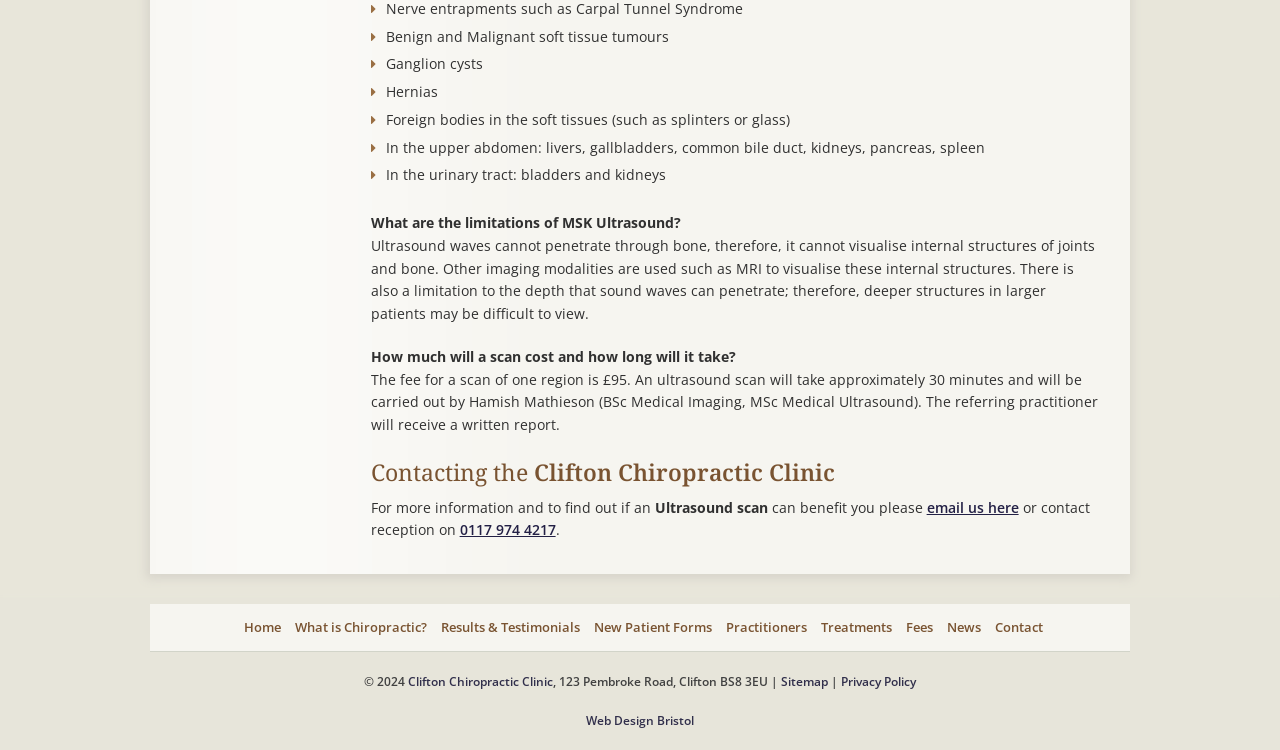Use a single word or phrase to answer the question:
What is the address of the Clifton Chiropractic Clinic?

123 Pembroke Road, Clifton BS8 3EU